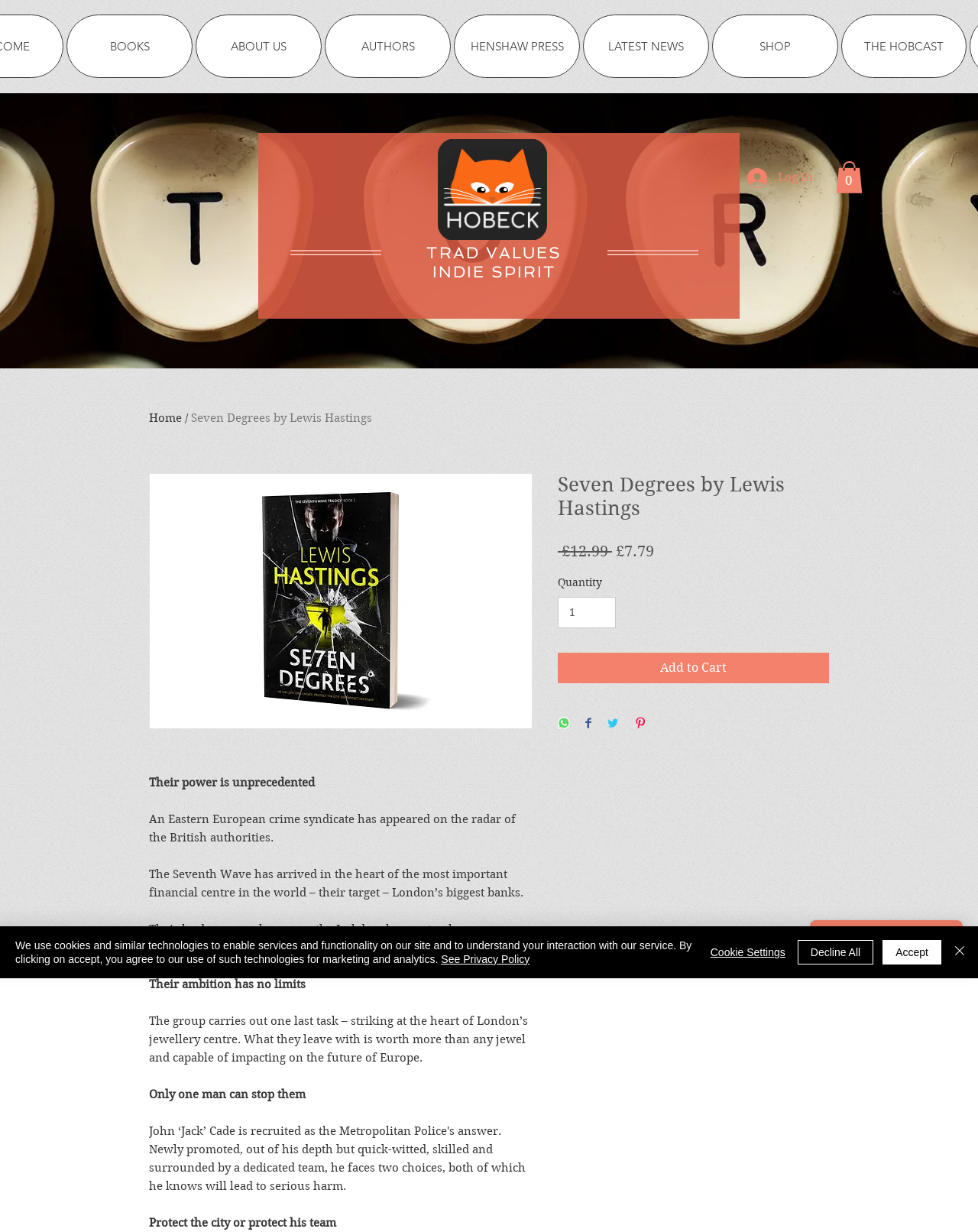Select the bounding box coordinates of the element I need to click to carry out the following instruction: "Click the Log In button".

[0.753, 0.132, 0.842, 0.156]